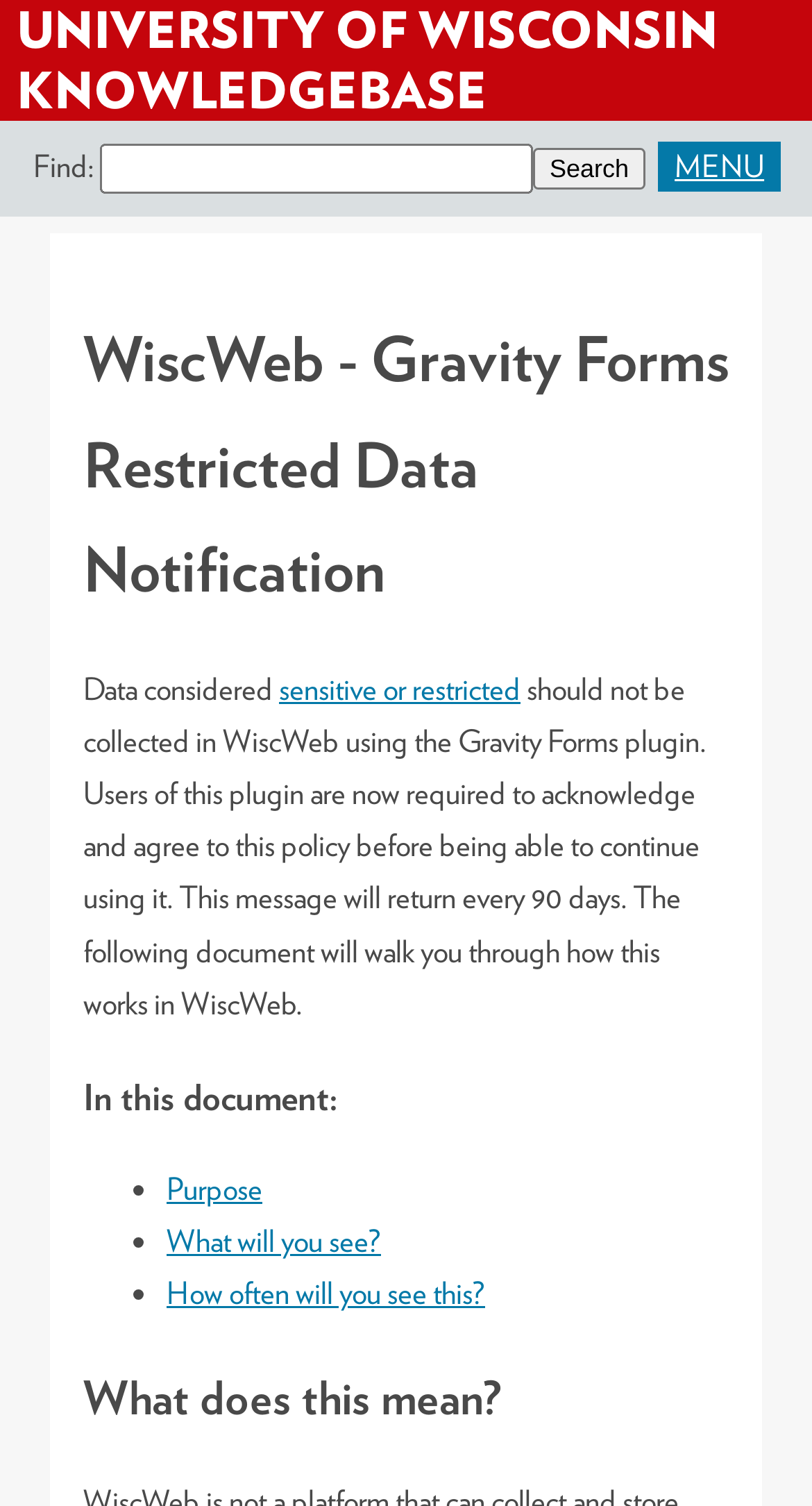Identify the bounding box coordinates for the region to click in order to carry out this instruction: "Click on the link to learn about what you will see". Provide the coordinates using four float numbers between 0 and 1, formatted as [left, top, right, bottom].

[0.205, 0.812, 0.469, 0.837]